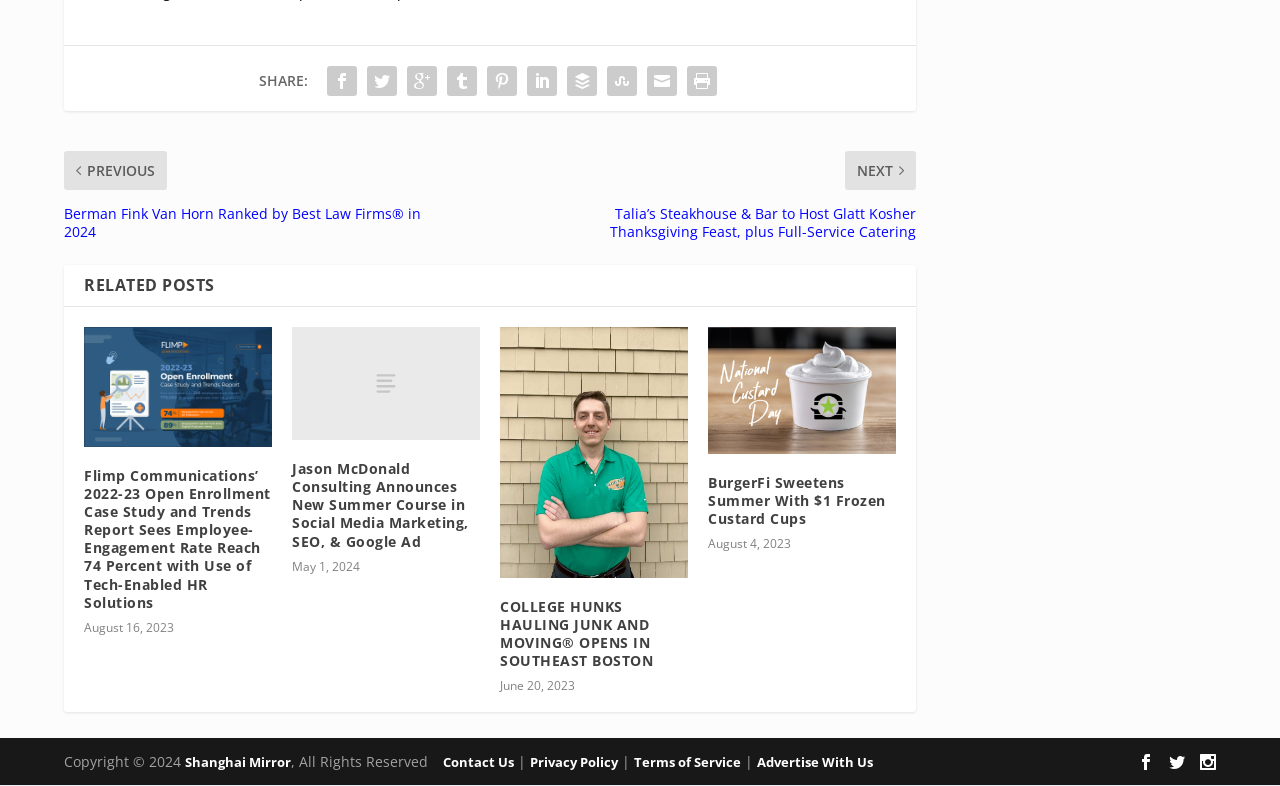Give a short answer using one word or phrase for the question:
What is the purpose of the links at the bottom of the page?

Providing additional information